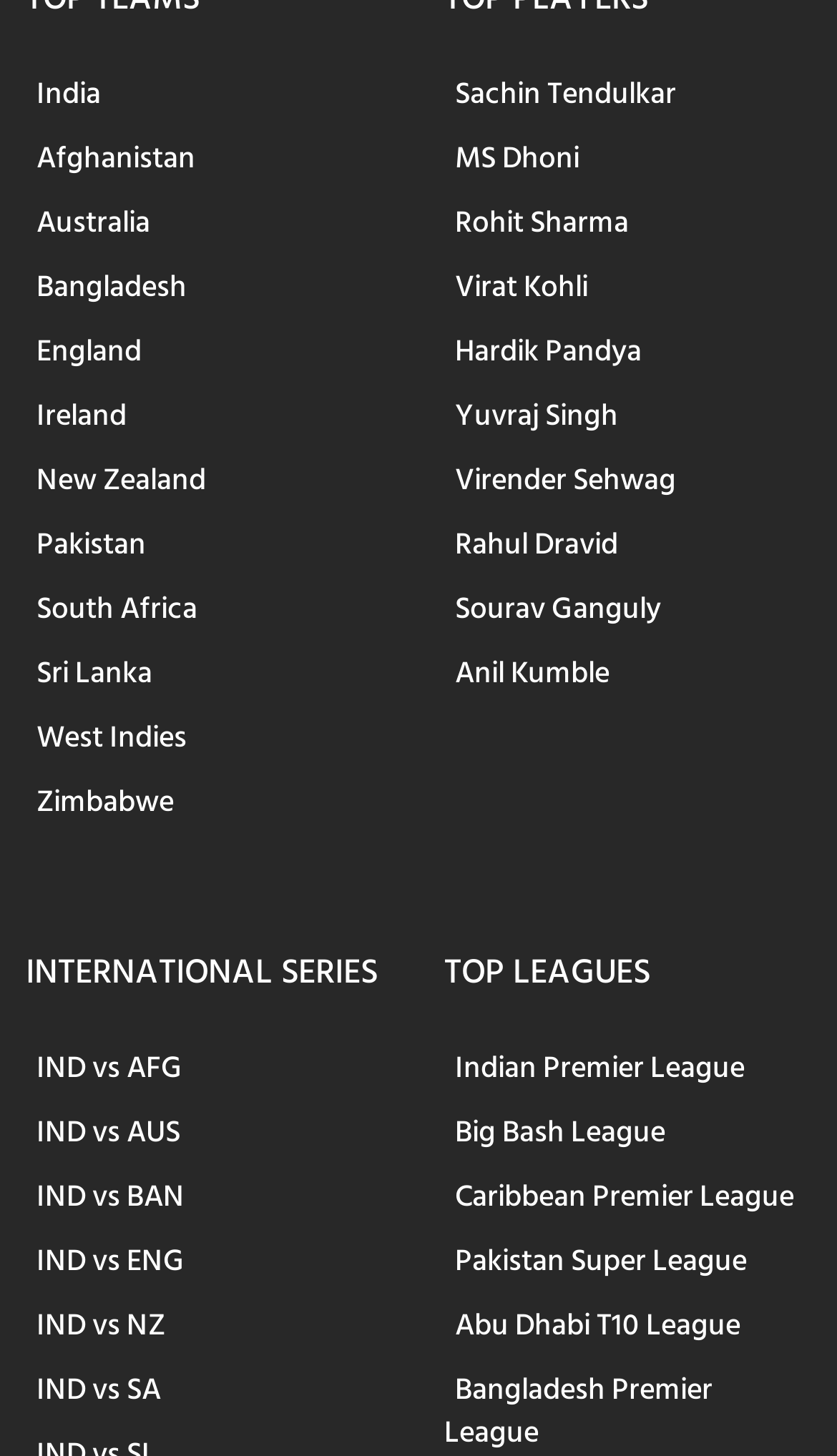Determine the bounding box coordinates (top-left x, top-left y, bottom-right x, bottom-right y) of the UI element described in the following text: India

[0.031, 0.04, 0.133, 0.089]